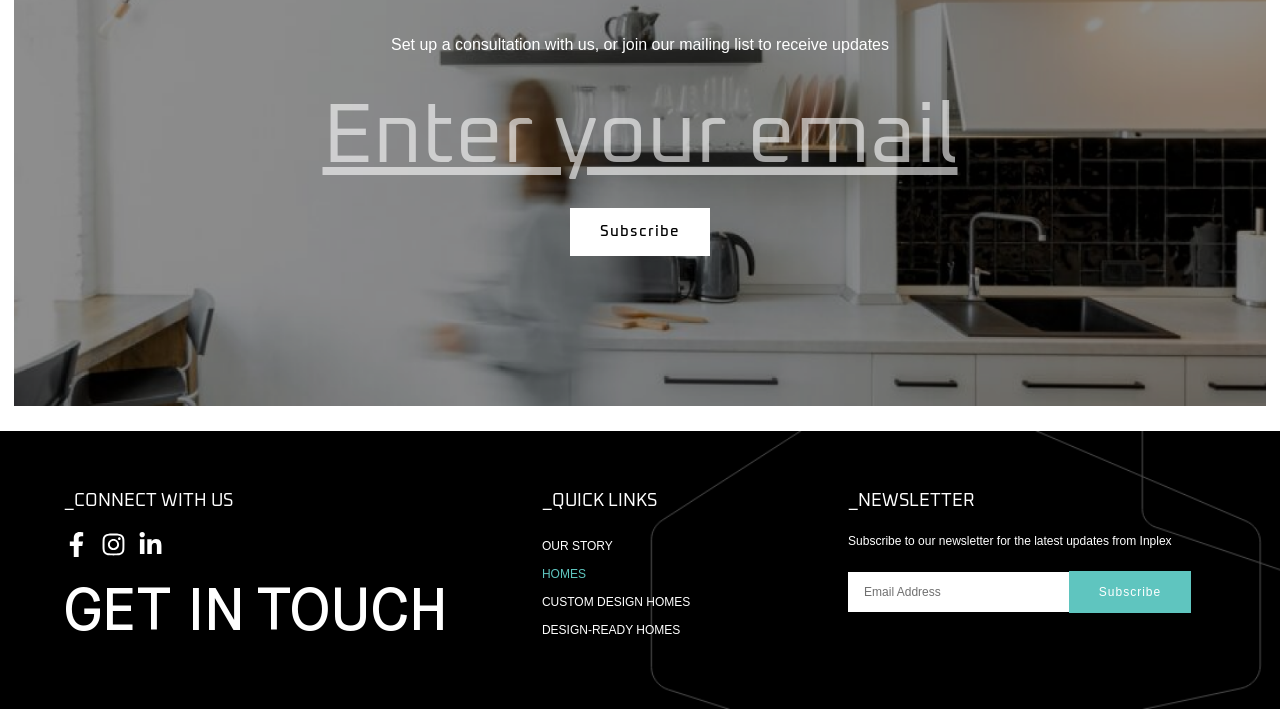Provide the bounding box coordinates of the HTML element described by the text: "Homes". The coordinates should be in the format [left, top, right, bottom] with values between 0 and 1.

[0.423, 0.79, 0.647, 0.83]